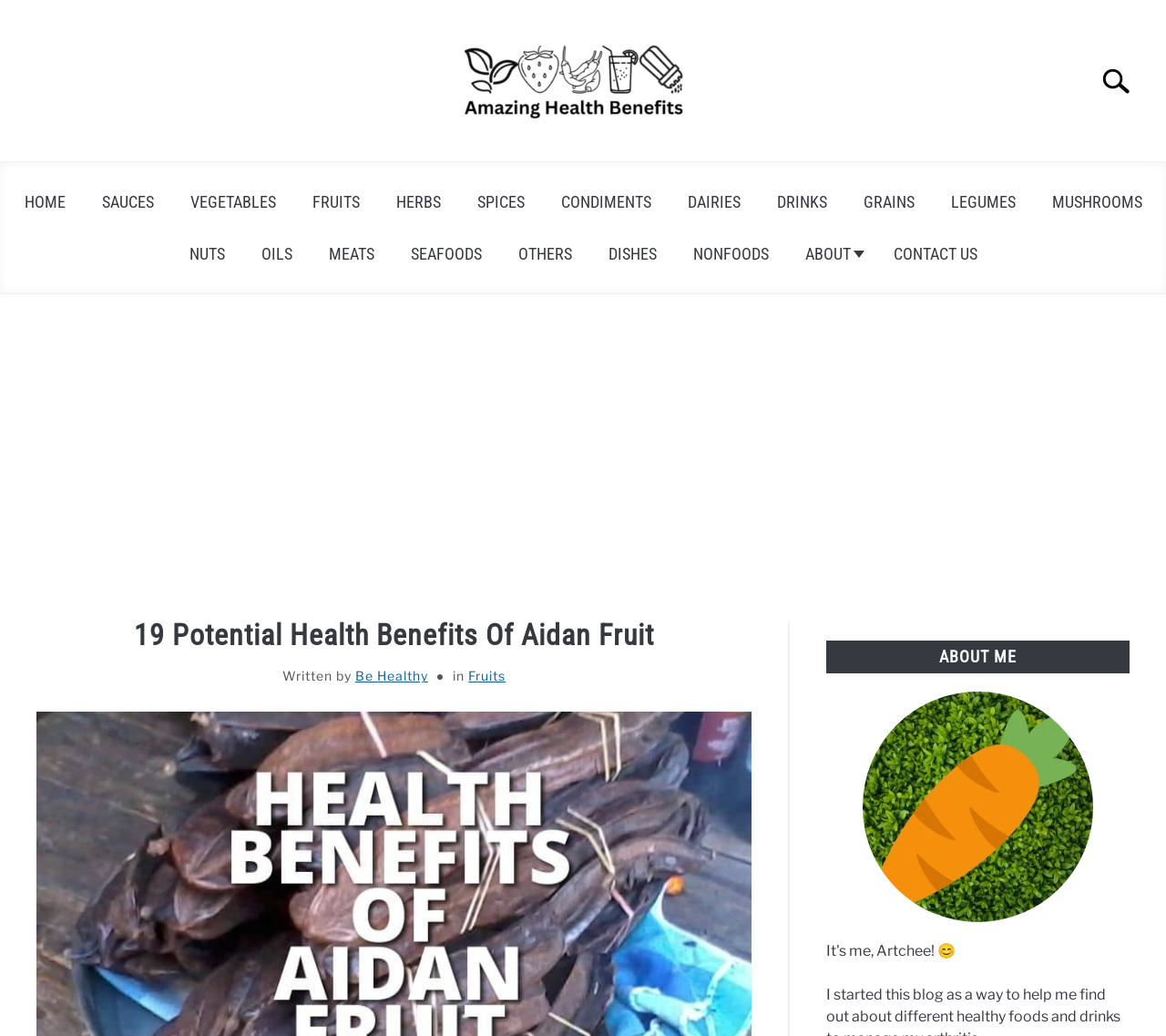Please provide a one-word or phrase answer to the question: 
What is the purpose of the search bar?

To search the website